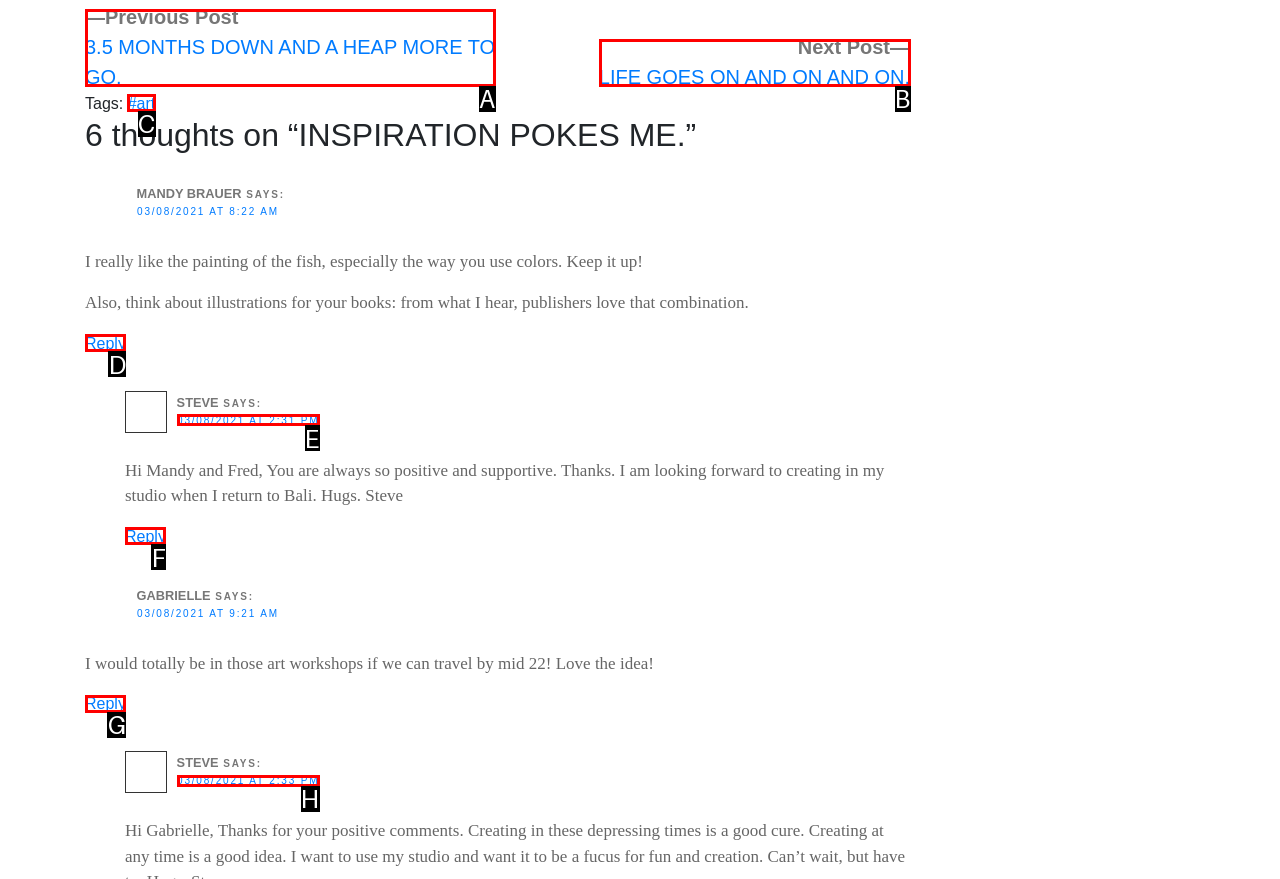Determine which HTML element should be clicked to carry out the following task: Click on the 'Paris Cergy' link Respond with the letter of the appropriate option.

None